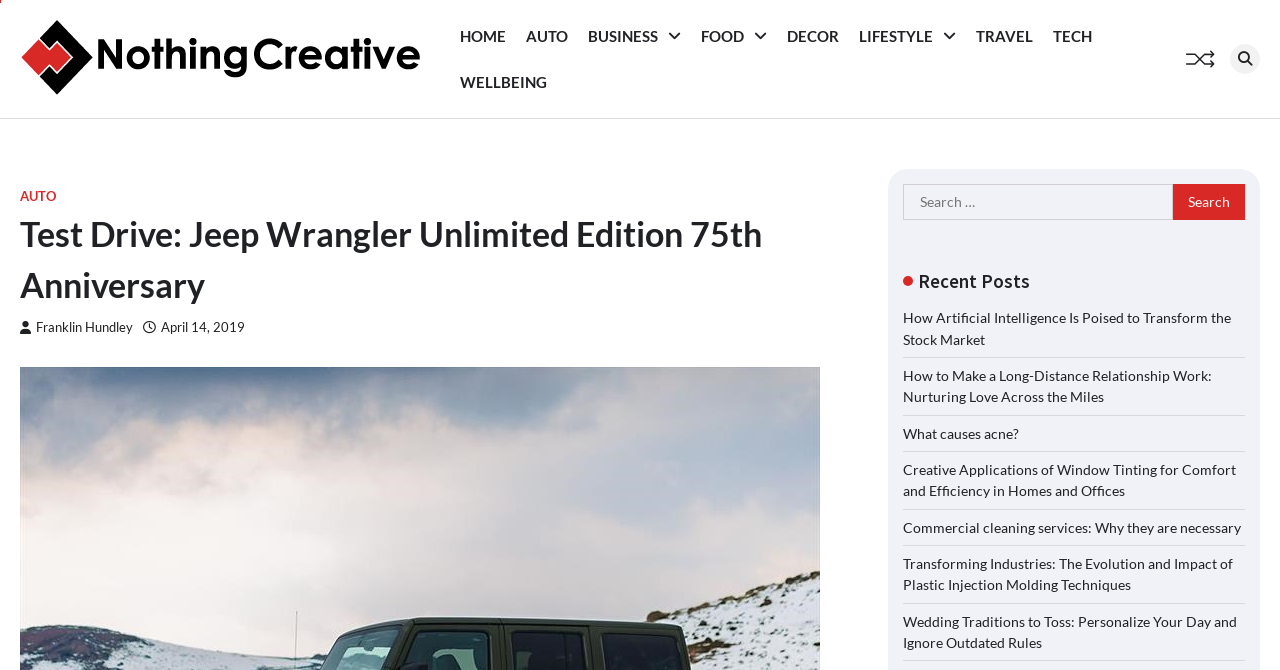Identify the bounding box coordinates of the clickable region necessary to fulfill the following instruction: "Check Recent Posts". The bounding box coordinates should be four float numbers between 0 and 1, i.e., [left, top, right, bottom].

[0.705, 0.402, 0.973, 0.436]